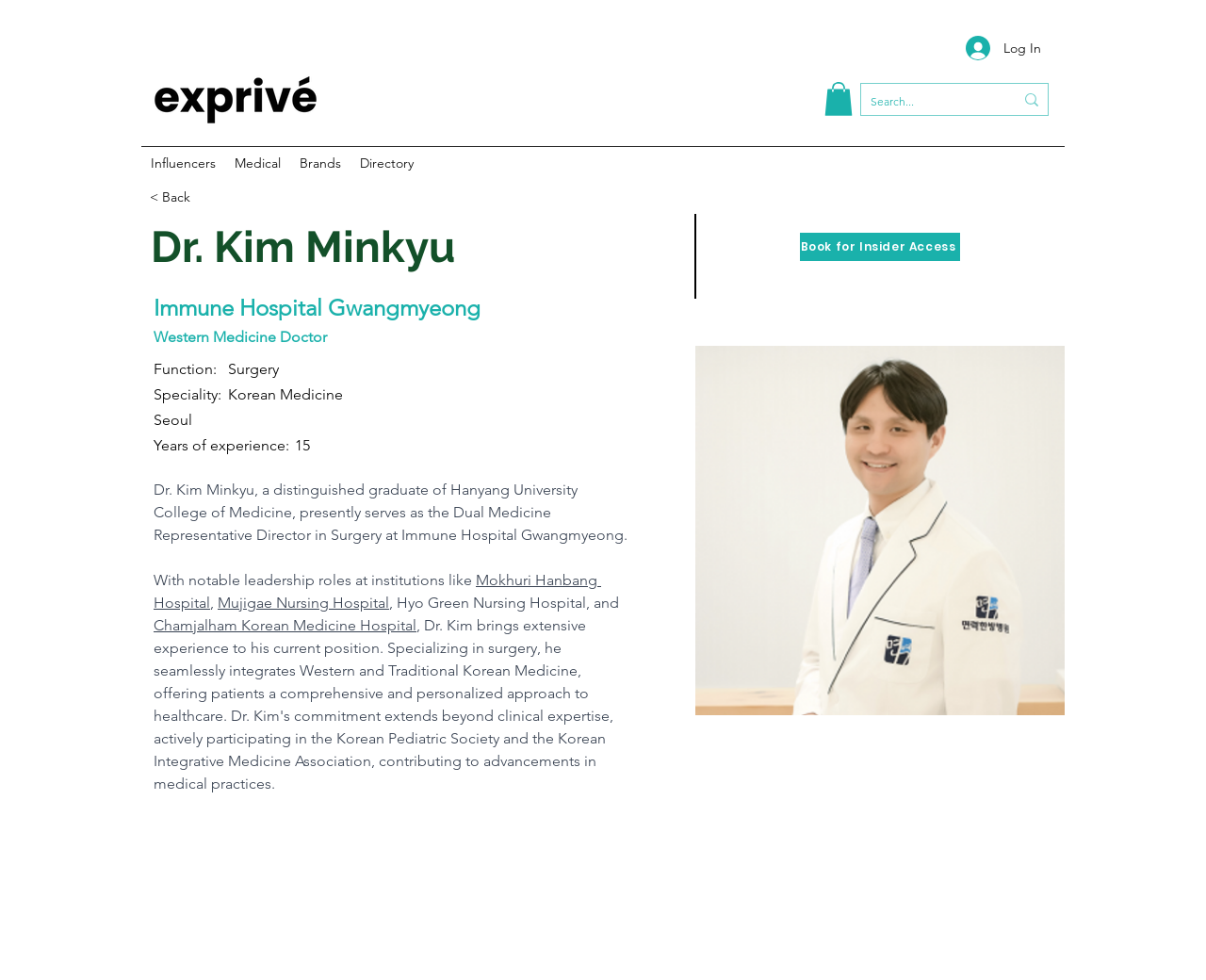Articulate a detailed summary of the webpage's content and design.

The webpage is about Dr. Kim Minkyu, a Western Medicine Doctor at Immune Hospital Gwangmyeong. At the top right corner, there is a "Log In" button accompanied by a small image. On the top left, the Exprive logo is displayed, which is also a clickable link. 

Below the logo, there is a search bar with a magnifying glass icon and a placeholder text "Search...". The search bar is located near the top of the page, spanning about a quarter of the page's width.

The main content of the page is divided into sections. The first section displays the doctor's name, "Dr. Kim Minkyu", in a large font, followed by the hospital's name, "Immune Hospital Gwangmyeong", and the doctor's specialty, "Western Medicine Doctor". 

In the next section, the doctor's function, "Surgery", and speciality, "Korean Medicine", are listed. The doctor's location, "Seoul", and years of experience, "15", are also mentioned.

A brief biography of the doctor is provided, describing his education and work experience. The biography mentions his leadership roles at several institutions, including Mokhuri Hanbang Hospital, Mujigae Nursing Hospital, and Chamjalham Korean Medicine Hospital, which are all clickable links.

On the right side of the page, there is a large image of the doctor, which takes up about half of the page's width. Below the image, there is a "Book for Insider Access" button.

There are a total of 5 links in the navigation menu at the top of the page, including "Influencers", "Medical", "Brands", "Directory", and a "Back" button.